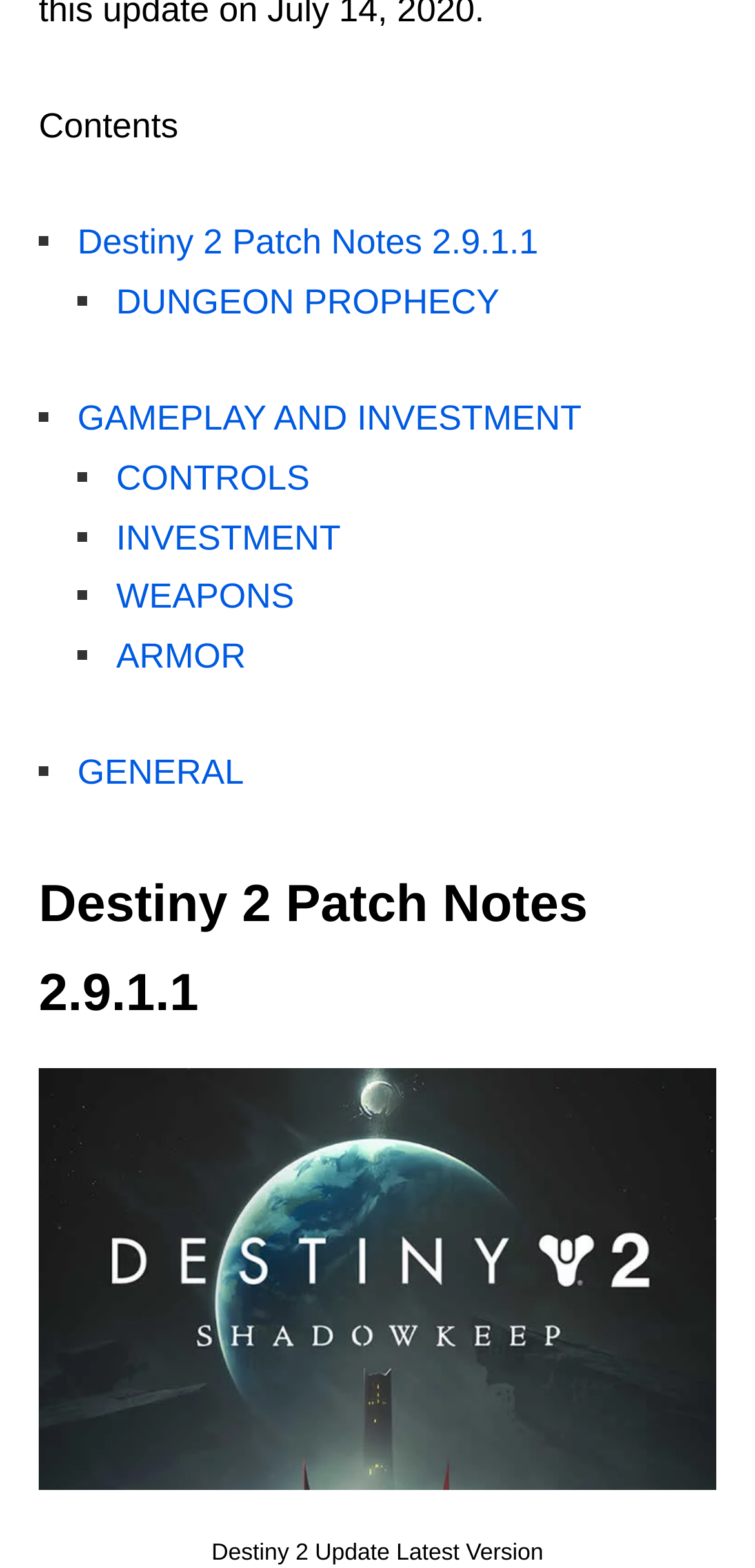Determine the bounding box coordinates of the section to be clicked to follow the instruction: "Learn about CONTROLS". The coordinates should be given as four float numbers between 0 and 1, formatted as [left, top, right, bottom].

[0.154, 0.293, 0.41, 0.317]